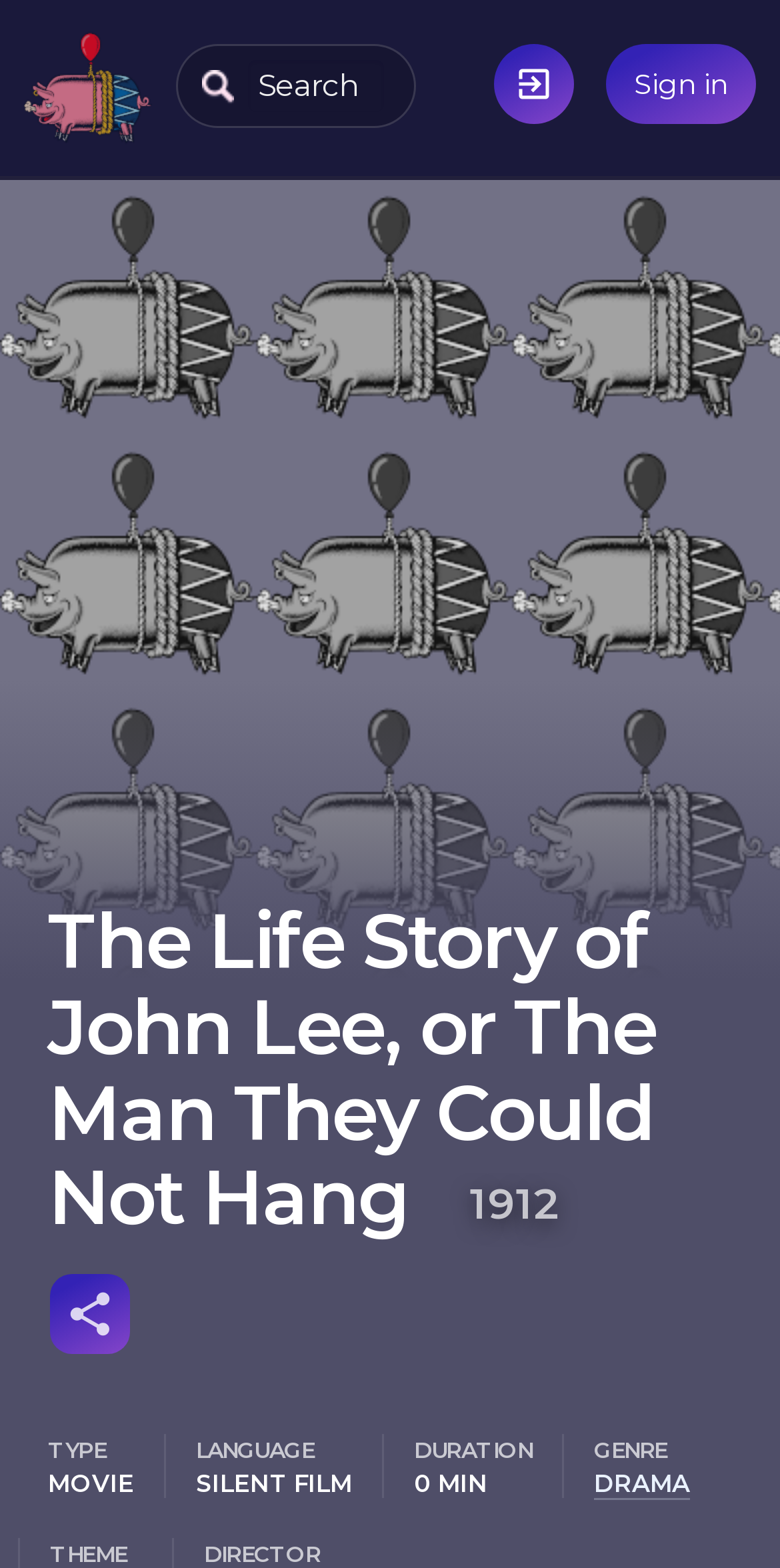Using the description "drama", predict the bounding box of the relevant HTML element.

[0.762, 0.936, 0.885, 0.956]